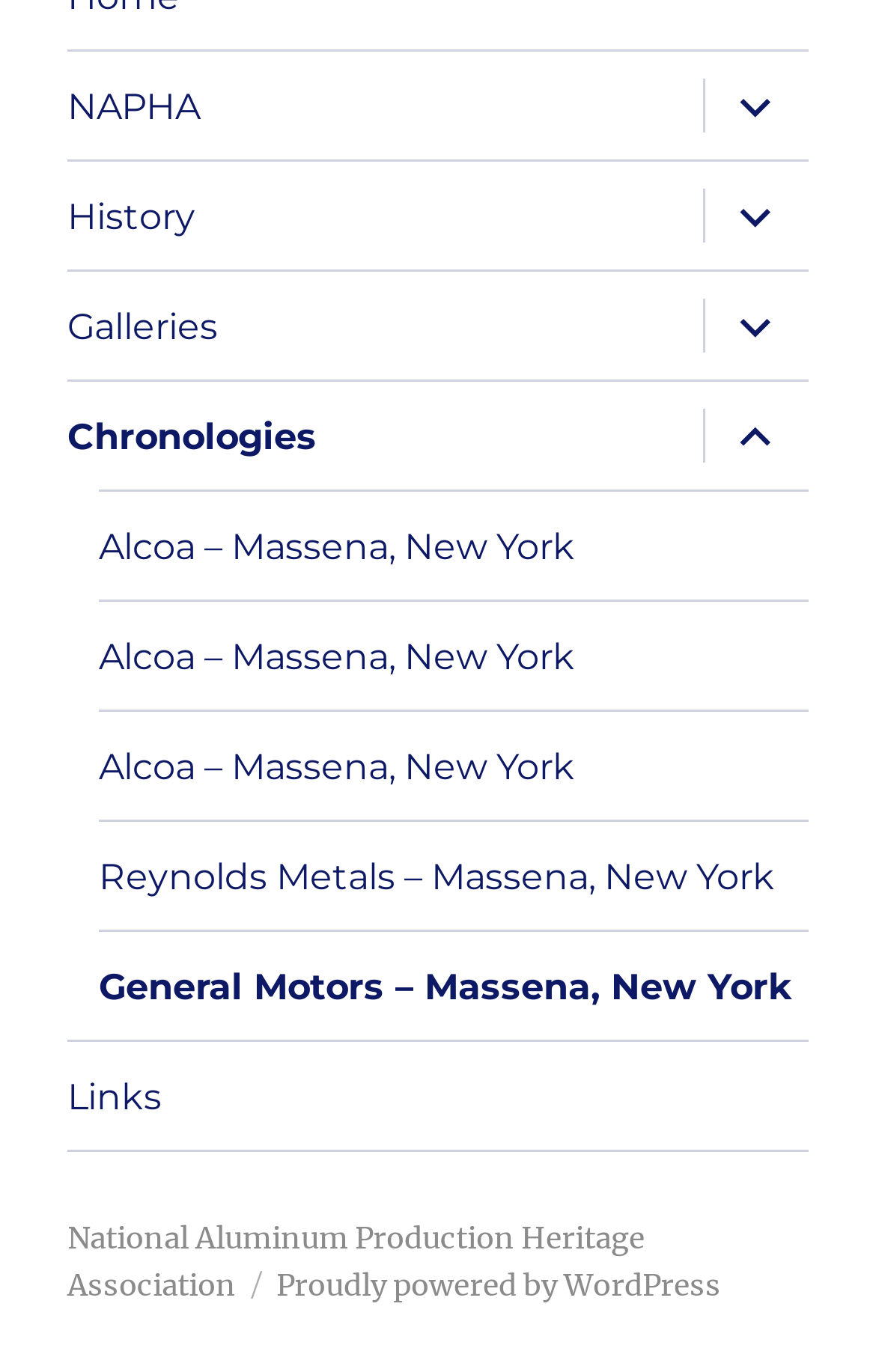What is the platform used to power this website?
Please elaborate on the answer to the question with detailed information.

At the bottom of the webpage, there is a link that says 'Proudly powered by WordPress', indicating that the platform used to power this website is WordPress.